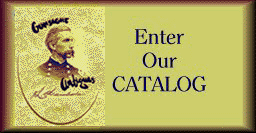Provide a brief response to the question below using a single word or phrase: 
What type of figure is depicted in the illustration?

A soldier or historical figure